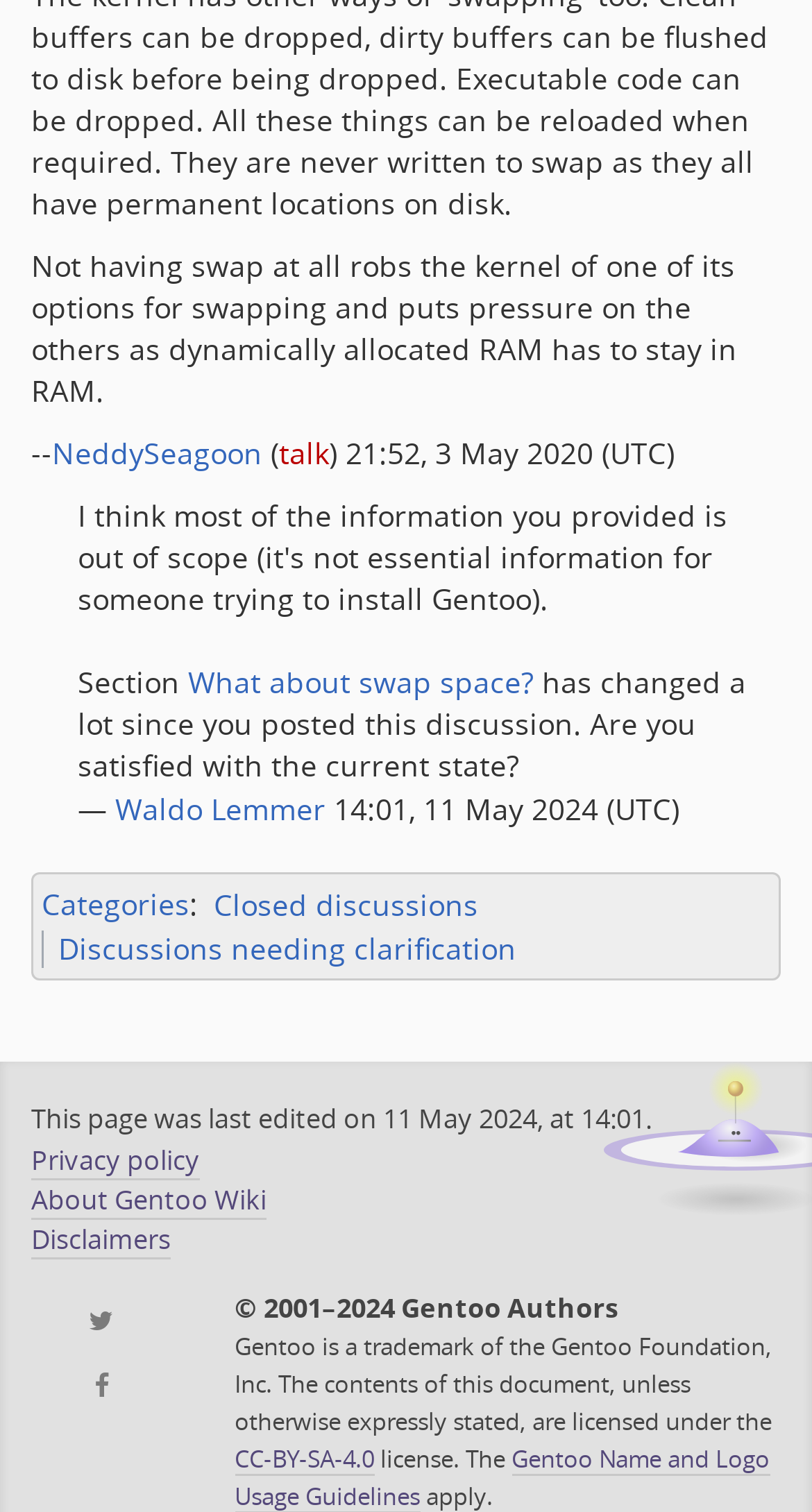Find the bounding box coordinates for the area you need to click to carry out the instruction: "View the discussion about swap space". The coordinates should be four float numbers between 0 and 1, indicated as [left, top, right, bottom].

[0.232, 0.438, 0.657, 0.464]